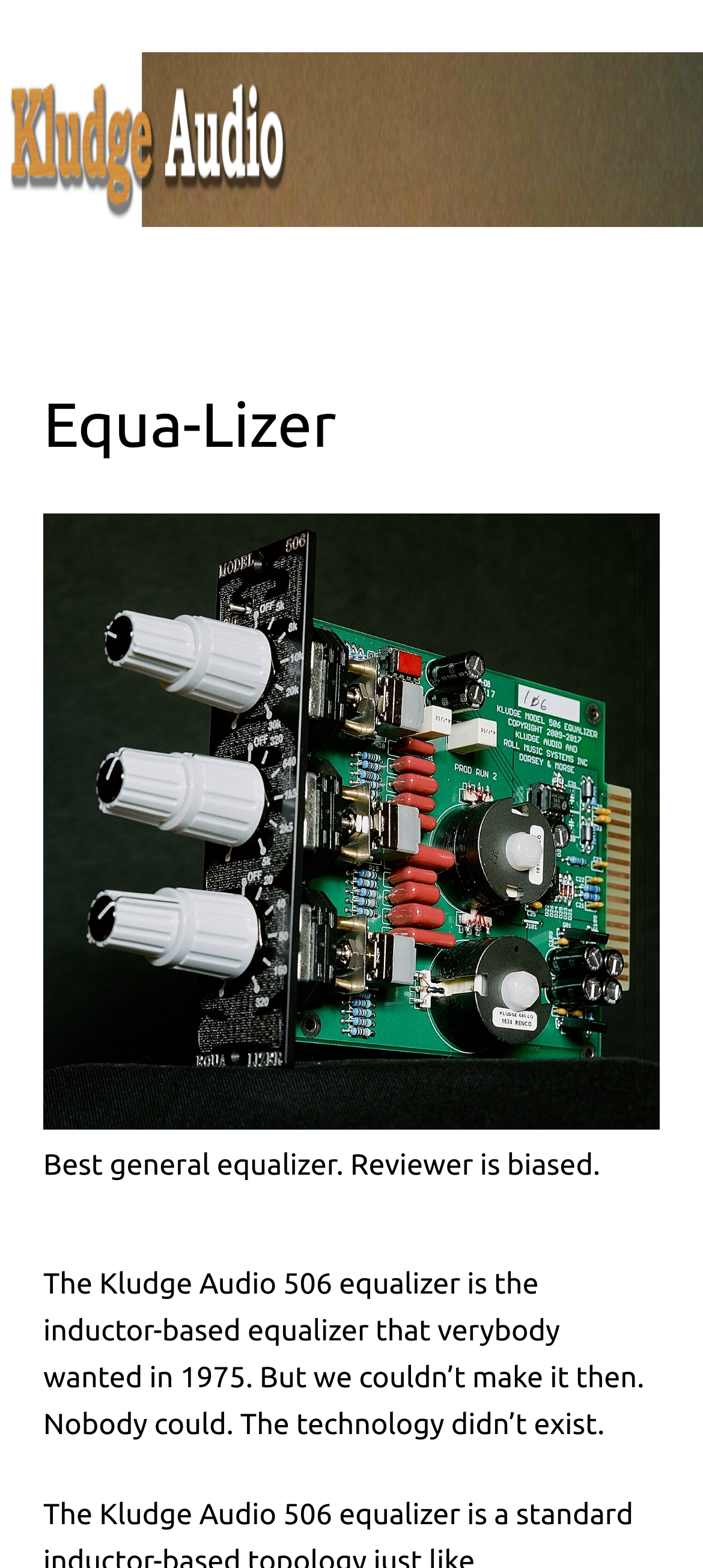Please give a concise answer to this question using a single word or phrase: 
What year did the reviewer want the Kludge Audio 506 equalizer?

1975